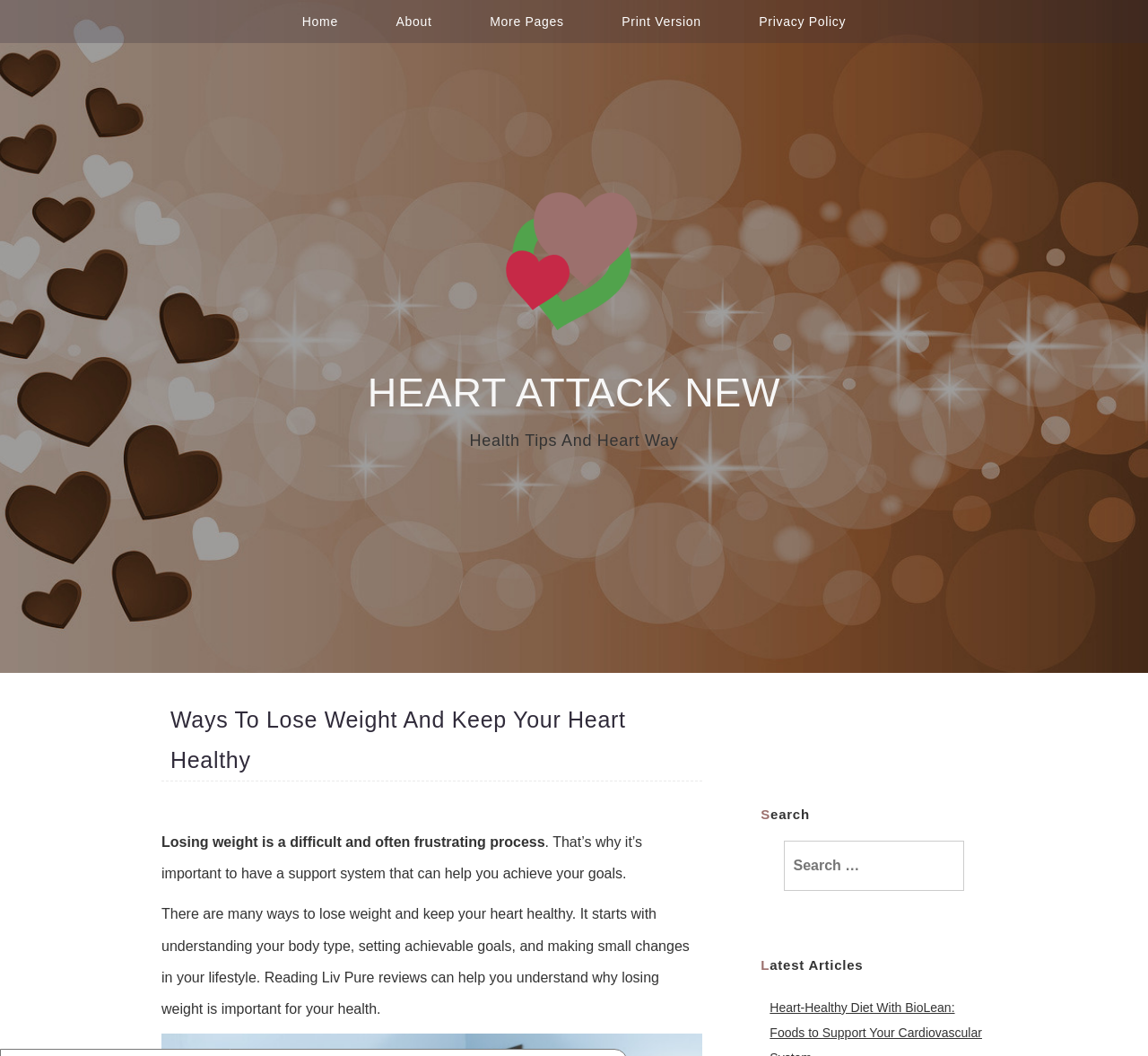Using the details in the image, give a detailed response to the question below:
What is the purpose of the search bar?

The search bar is located at the bottom of the page, and has a label 'Search for:' next to it. This suggests that the purpose of the search bar is to allow users to search for articles or content on the website.